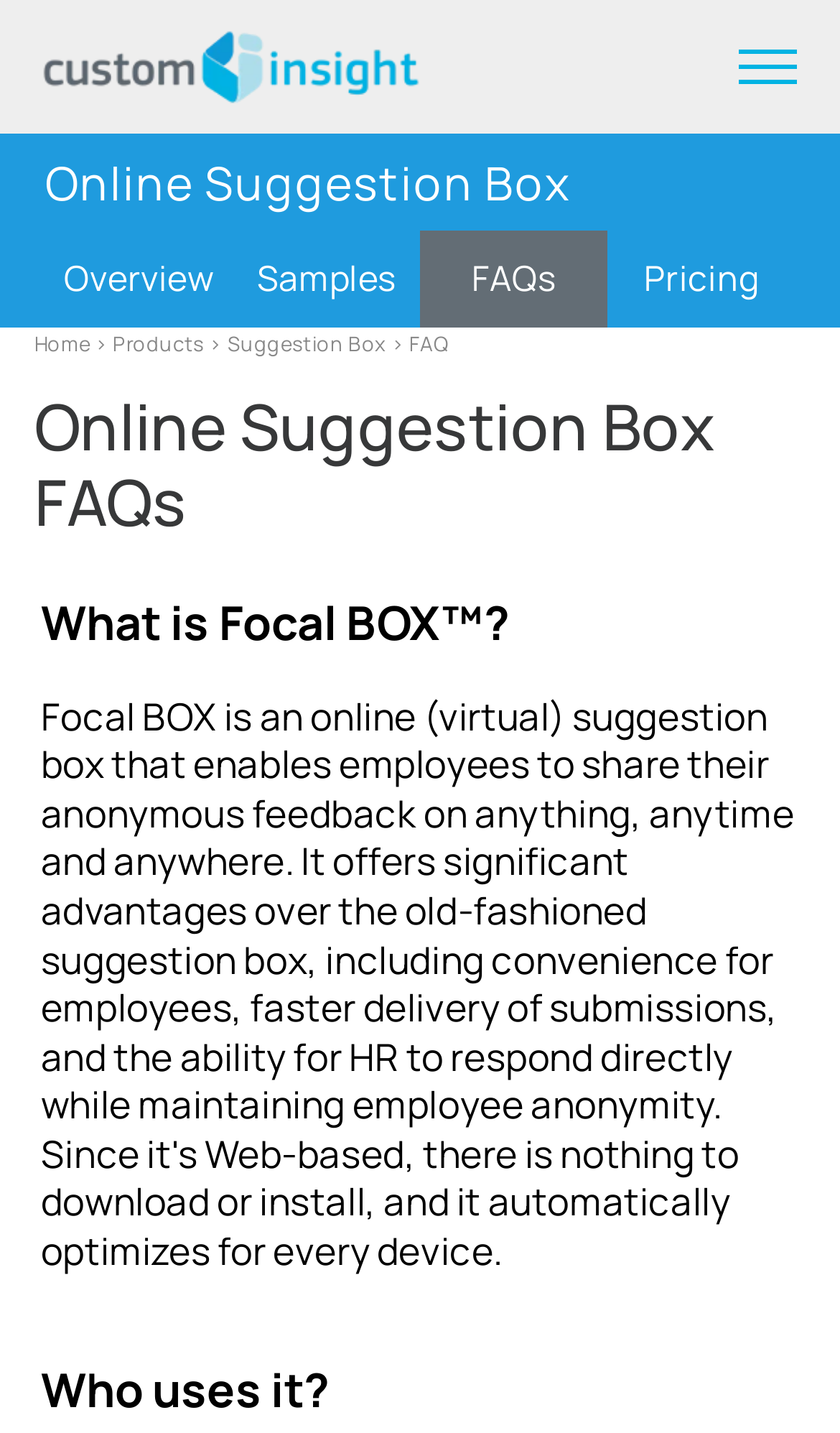Describe all the key features of the webpage in detail.

The webpage is about the FAQ of CustomInsight's online employee suggestion box, focusing on how to use the anonymous employee feedback tool to improve engagement in an organization. 

At the top left of the page, there is a logo of CustomInsight, which is an image linked to the company's website. Next to the logo, there is a link to expand the menu. 

Below the logo, there is a horizontal navigation bar with links to 'Home', 'Products', and 'Suggestion Box', followed by a 'FAQ' indicator. 

The main content of the page is divided into sections, with headings that describe the FAQs. The first section is titled 'Online Suggestion Box FAQs', which is followed by two subheadings: 'What is Focal BOX™?' and 'Who uses it?'. These sections are likely to provide answers to common questions about the online employee suggestion box.